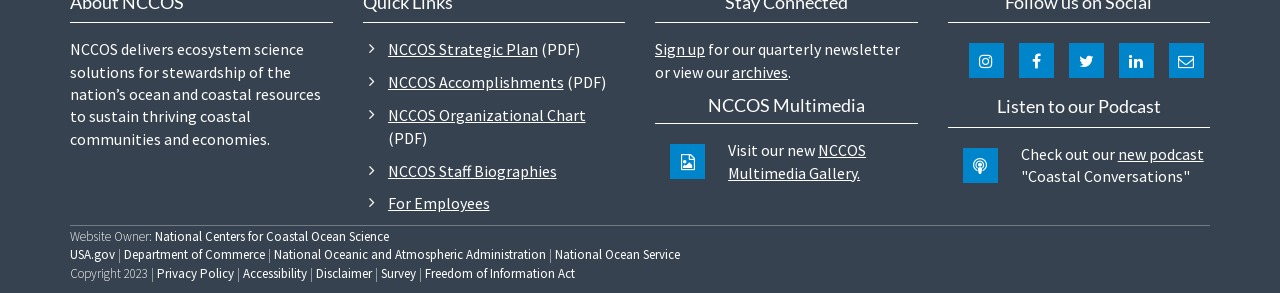Please locate the bounding box coordinates of the element's region that needs to be clicked to follow the instruction: "Check the Privacy Policy". The bounding box coordinates should be provided as four float numbers between 0 and 1, i.e., [left, top, right, bottom].

[0.123, 0.903, 0.183, 0.961]